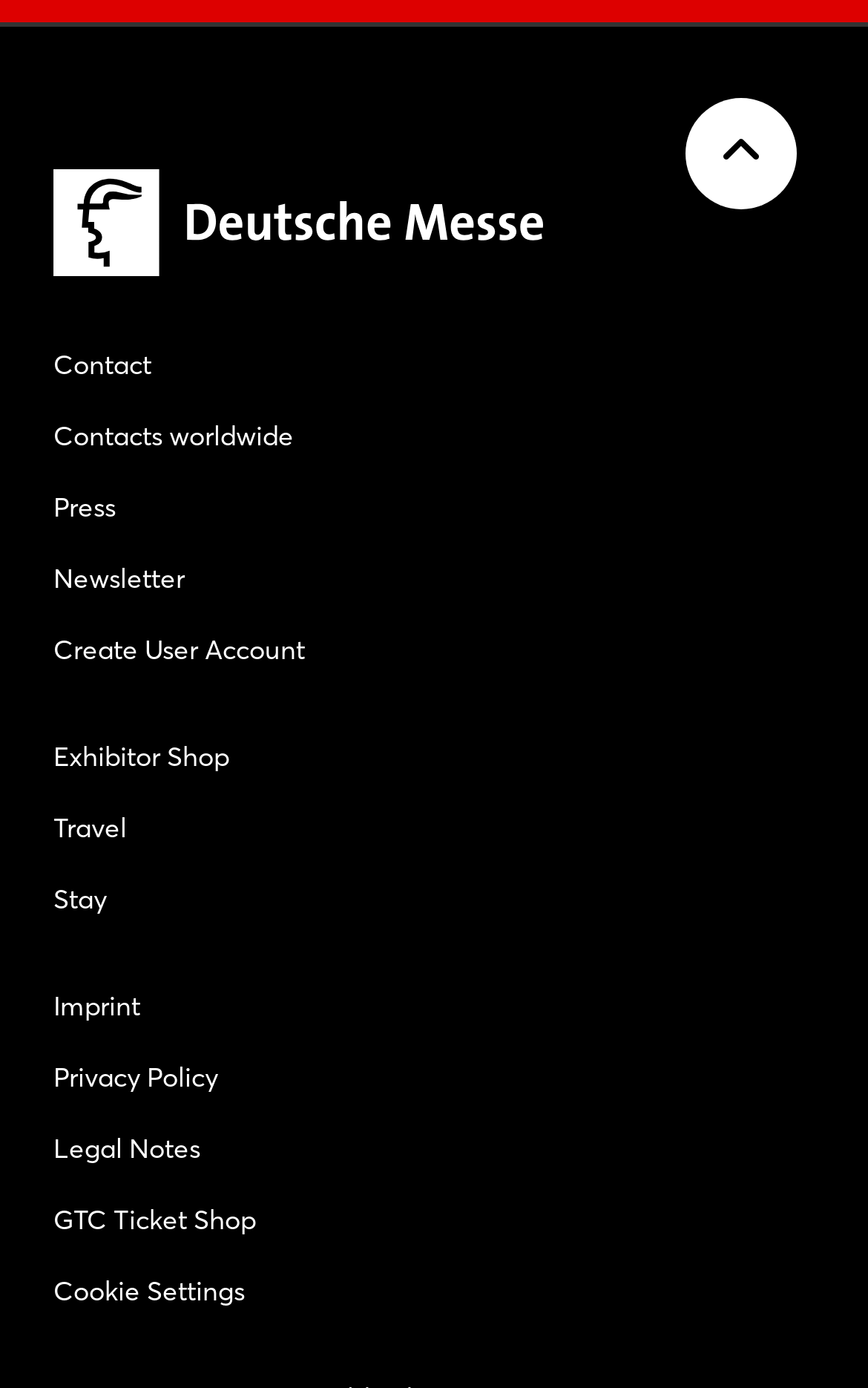Answer the question with a single word or phrase: 
What is the first link on the webpage?

Contact